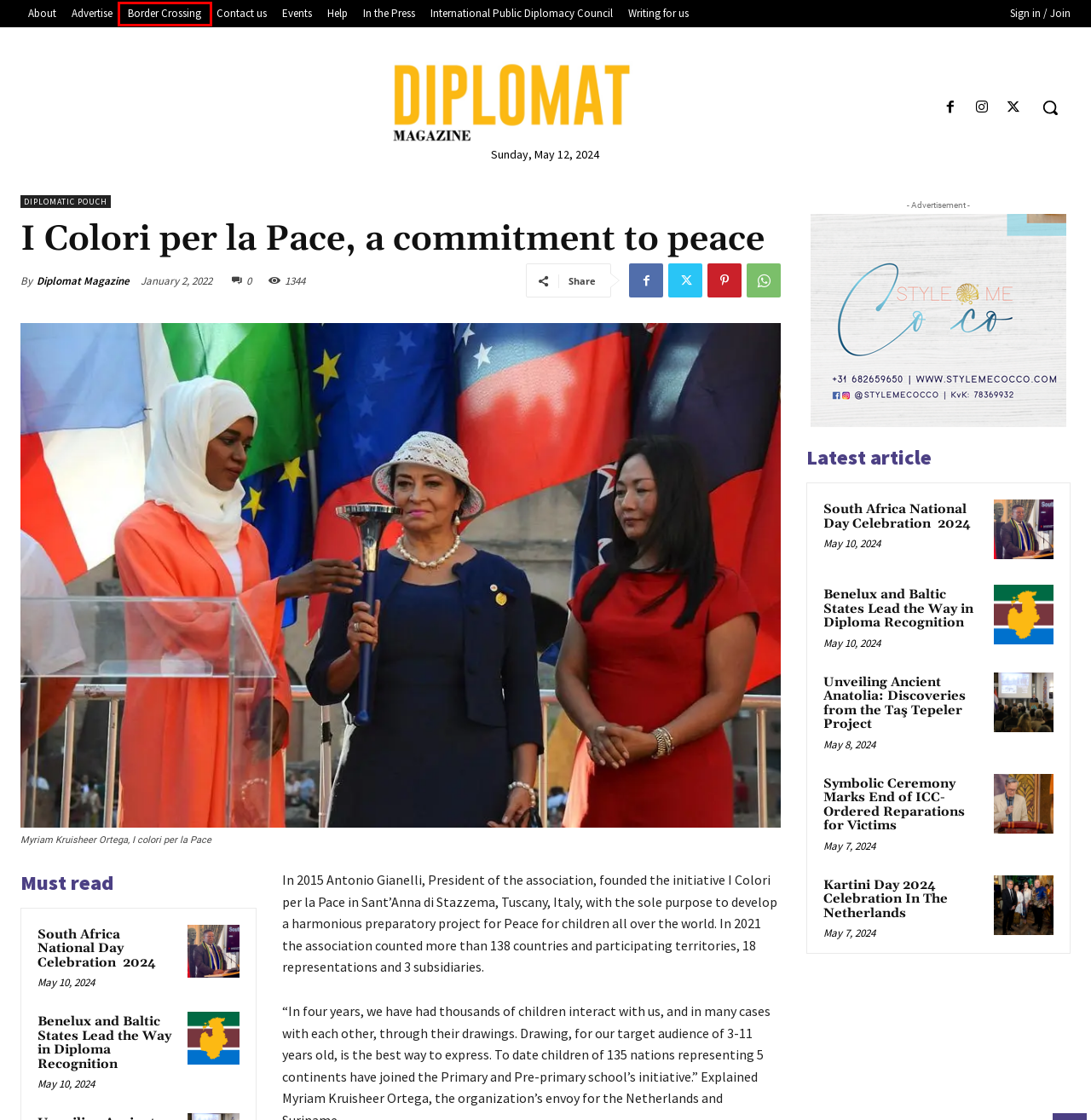You have a screenshot of a webpage with a red rectangle bounding box around a UI element. Choose the best description that matches the new page after clicking the element within the bounding box. The candidate descriptions are:
A. About us - Diplomat magazine
B. International Public Diplomacy Council Archives - Diplomat magazine
C. Border Crossing Archives - Diplomat magazine
D. Diplomatic Pouch Archives - Diplomat magazine
E. Help - Diplomat magazine
F. South Africa National Day Celebration  2024    - Diplomat magazine
G. Benelux and Baltic States Lead the Way in Diploma Recognition - Diplomat magazine
H. Writing for us - Diplomat magazine

C